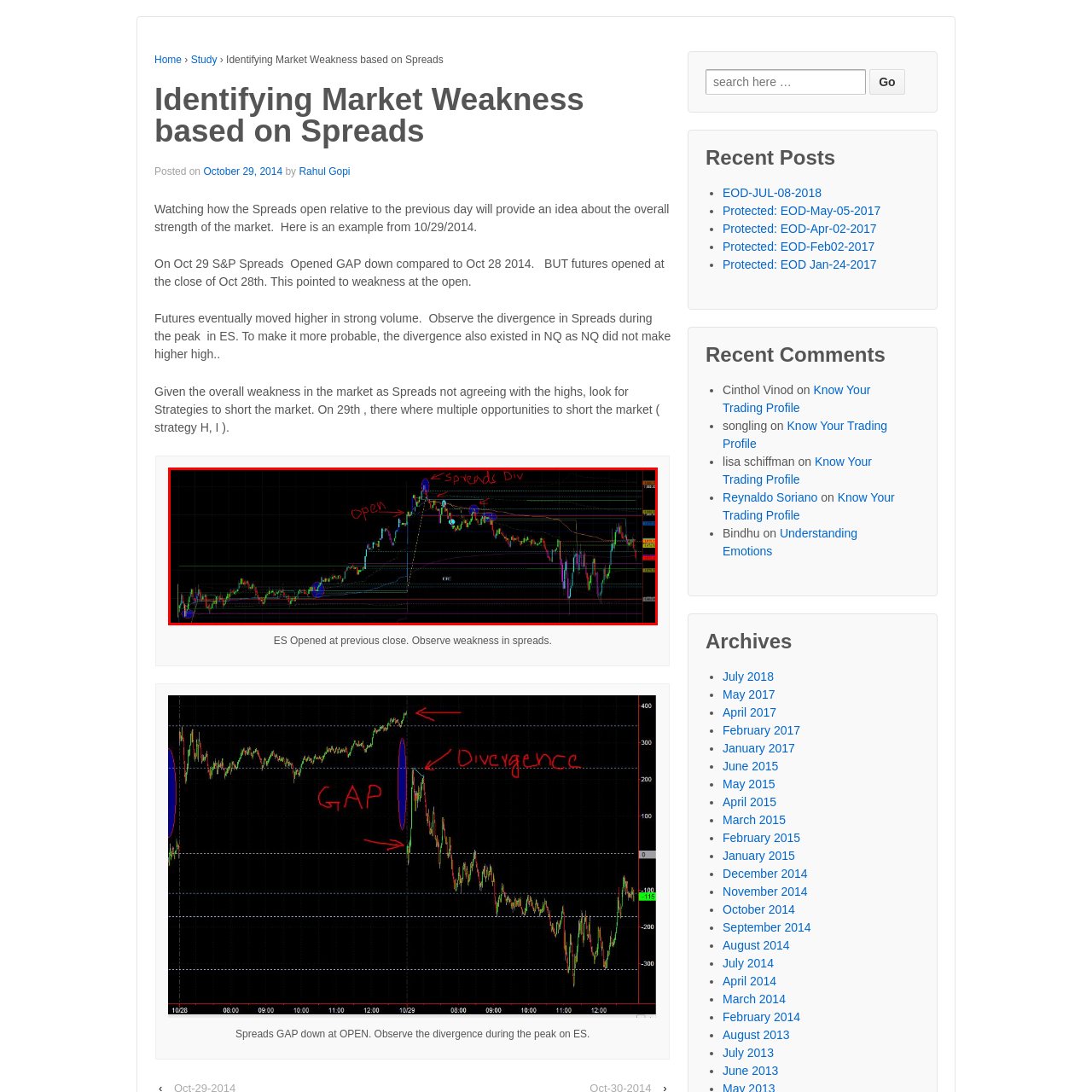Generate a detailed caption for the image that is outlined by the red border.

The image illustrates a detailed market chart that highlights significant trading patterns and observations from October 29, 2014. Marked prominently is the word "Open," indicating a key moment in the trading session. The chart captures price movements along with visual annotations, such as "Spreads Div," indicating a divergence in market spreads at critical points. Various colored lines and bands represent different moving averages and price levels, providing insights into market dynamics. This analysis suggests that traders should closely monitor these spread behaviors to identify potential opportunities for shorting the market, particularly during periods of weakness. Overall, the chart serves as a visual tool for understanding the correlation between price action and market sentiment on that date.